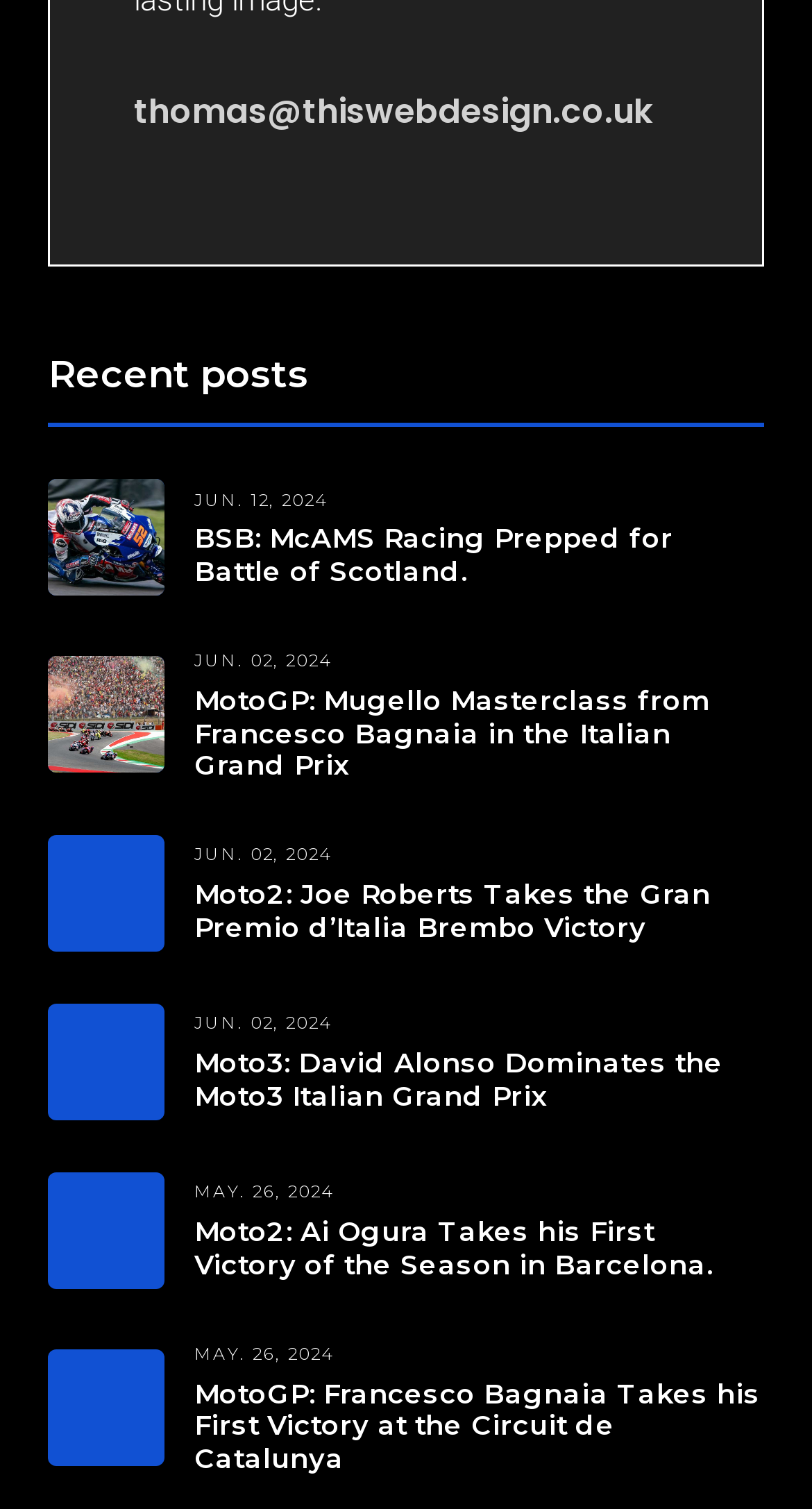Use a single word or phrase to answer the question:
How many articles are on the webpage?

5